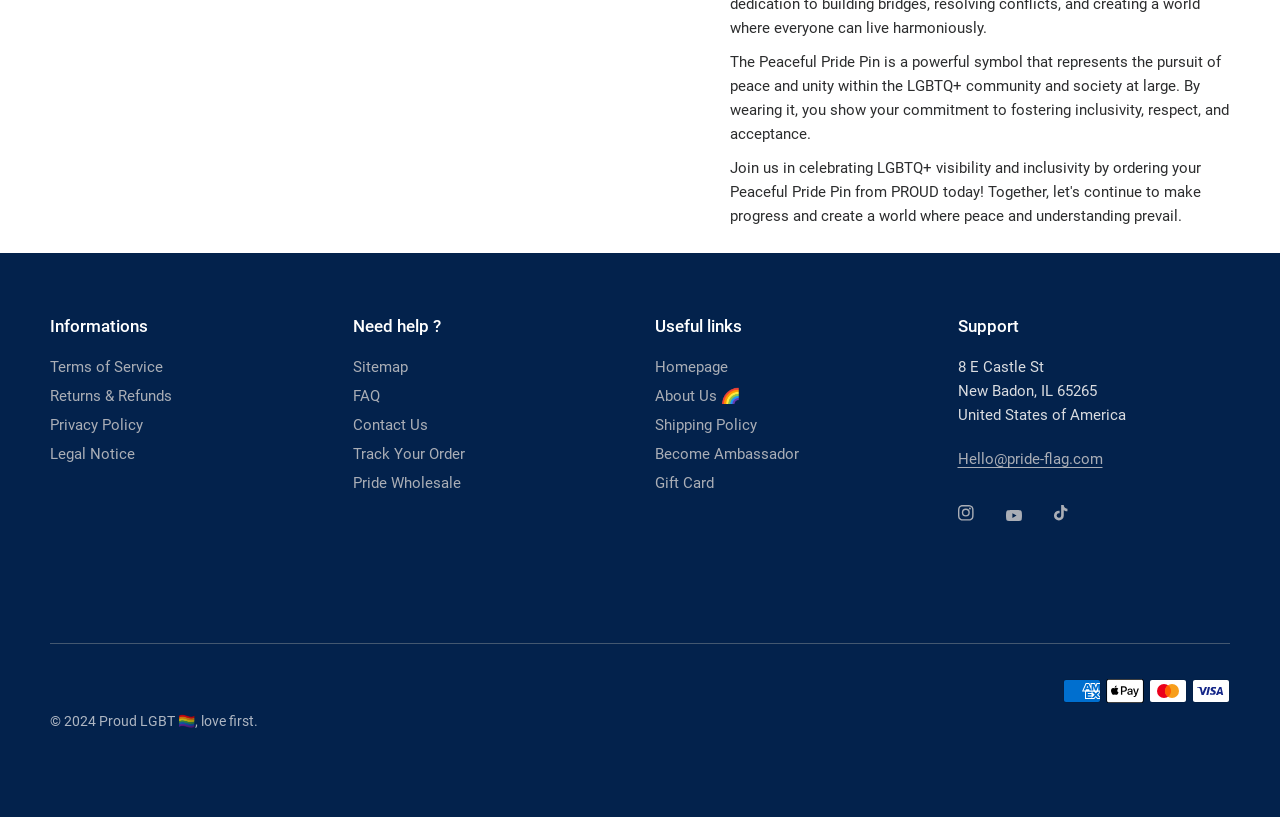Determine the bounding box coordinates of the element that should be clicked to execute the following command: "Click the 'Informations' button".

[0.039, 0.39, 0.252, 0.41]